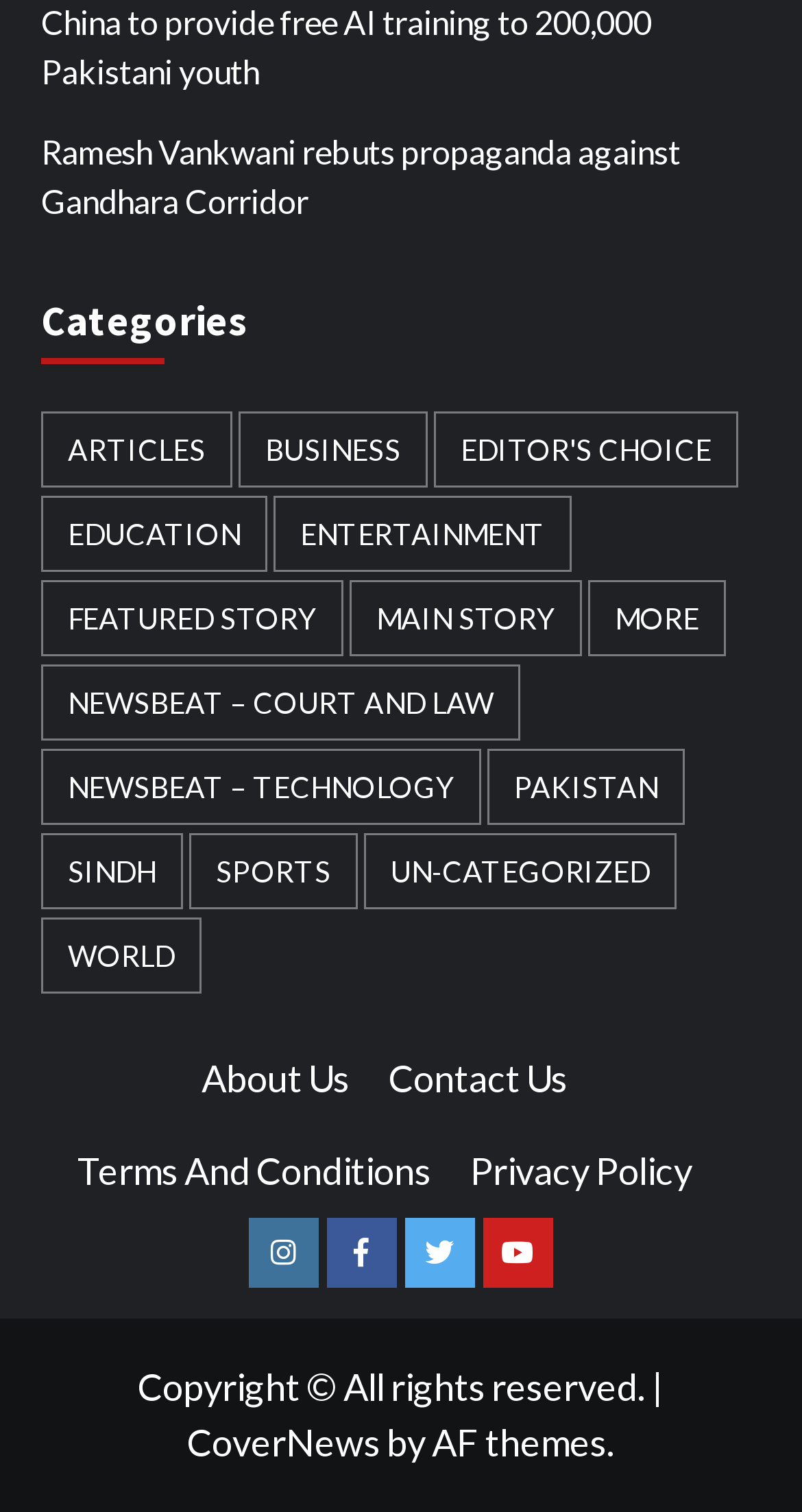Answer the following inquiry with a single word or phrase:
What is the text at the bottom of the page?

Copyright © All rights reserved.